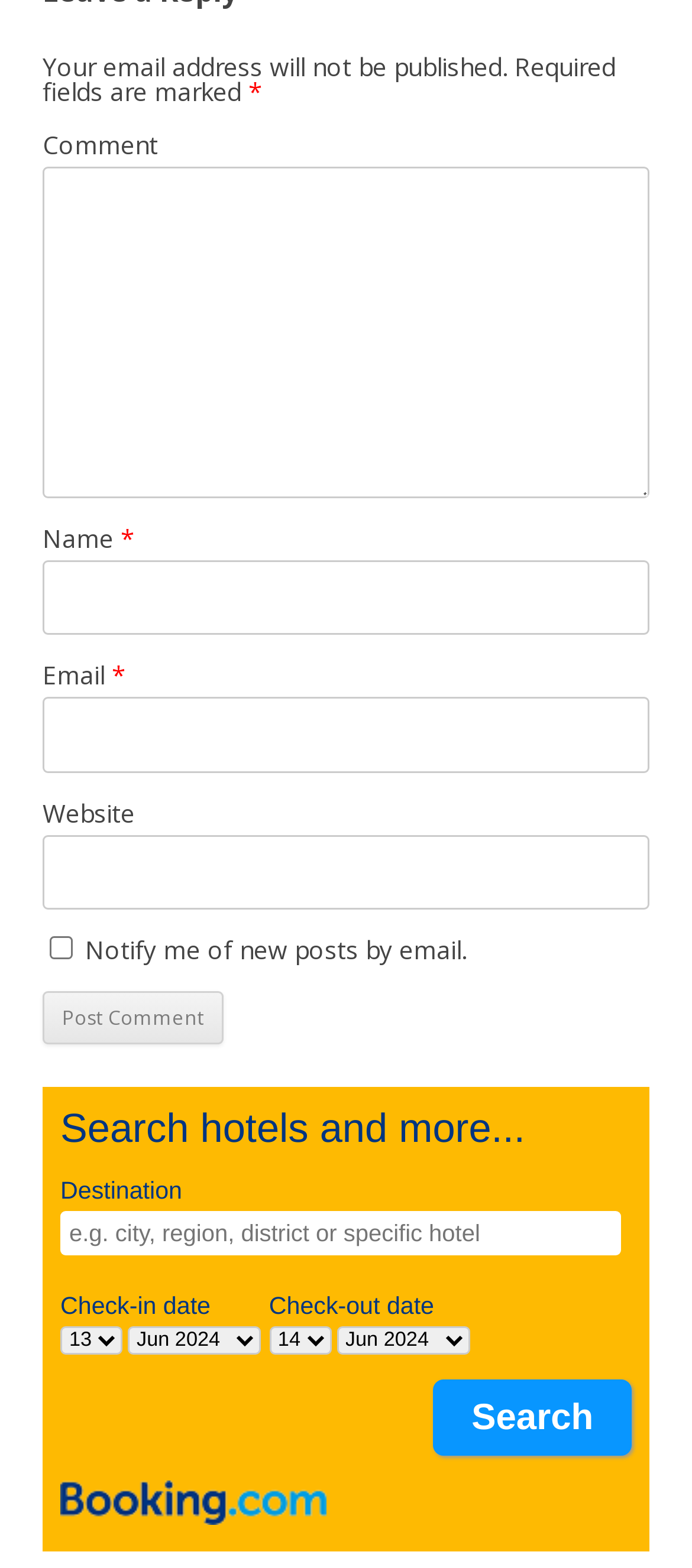What is the purpose of the checkbox?
Please provide a detailed and comprehensive answer to the question.

The checkbox is located below the 'Email' field and is labeled 'Notify me of new posts by email.' Its purpose is to allow users to opt-in to receive notifications about new posts via email.